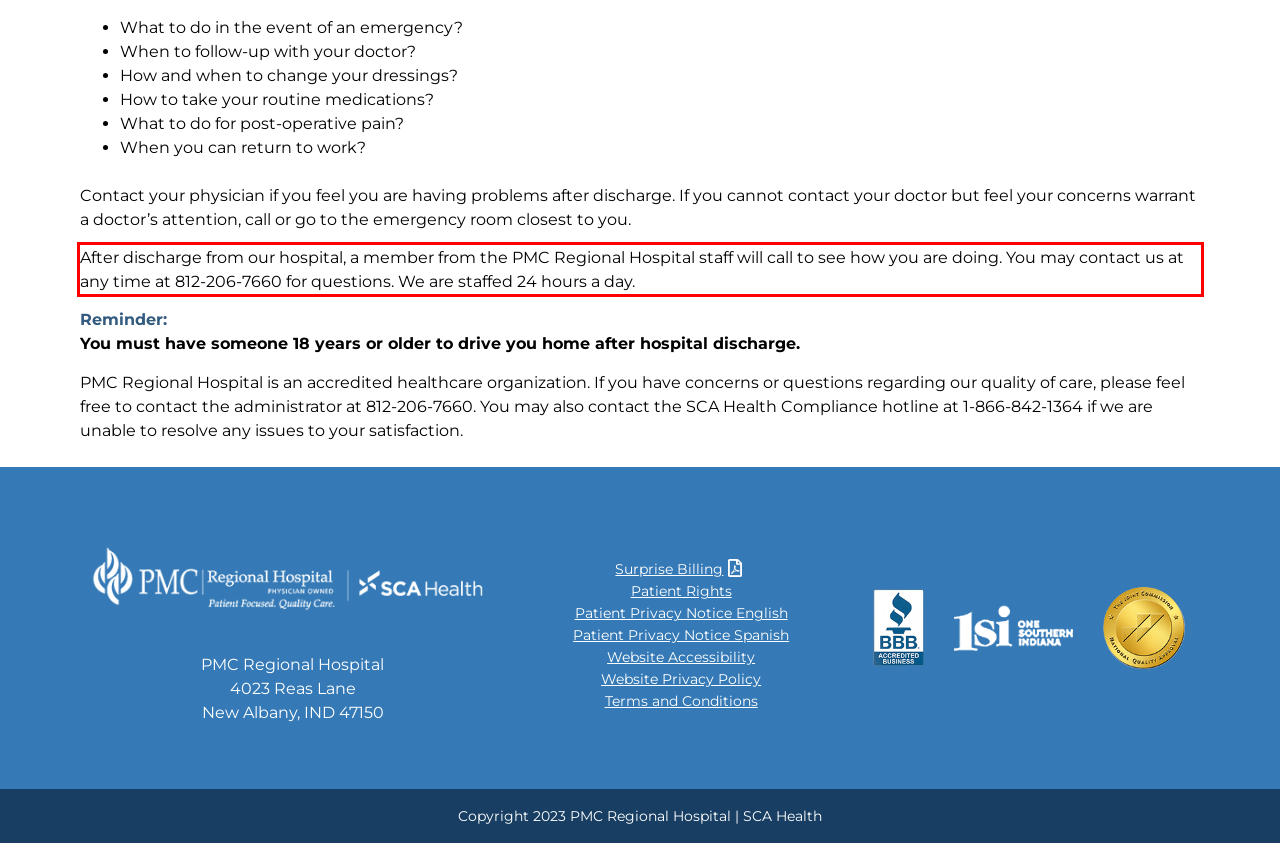Given the screenshot of the webpage, identify the red bounding box, and recognize the text content inside that red bounding box.

After discharge from our hospital, a member from the PMC Regional Hospital staff will call to see how you are doing. You may contact us at any time at 812-206-7660 for questions. We are staffed 24 hours a day.